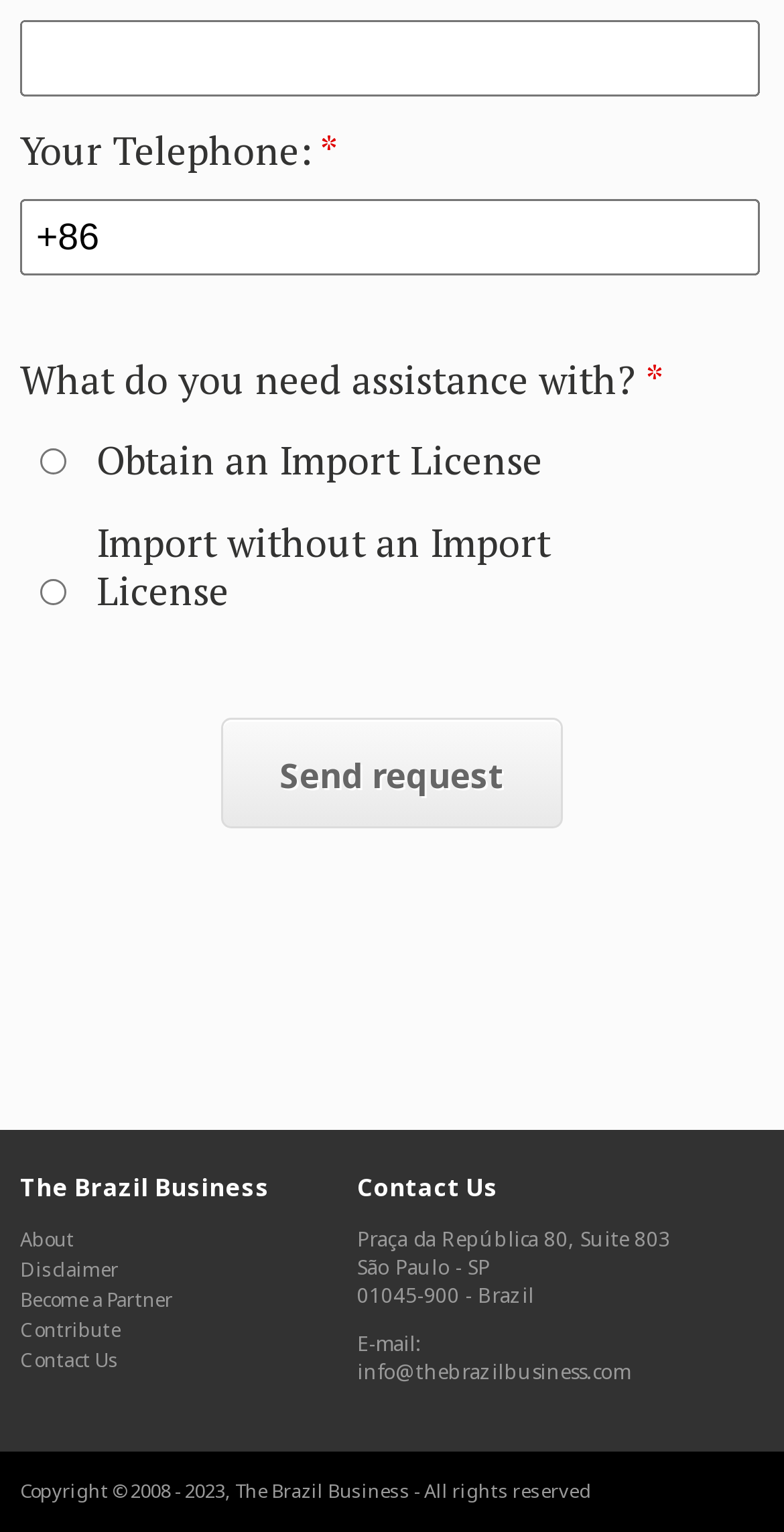Locate the bounding box coordinates of the clickable part needed for the task: "Read the article about mercury levels at Canadian tar sands sites".

None